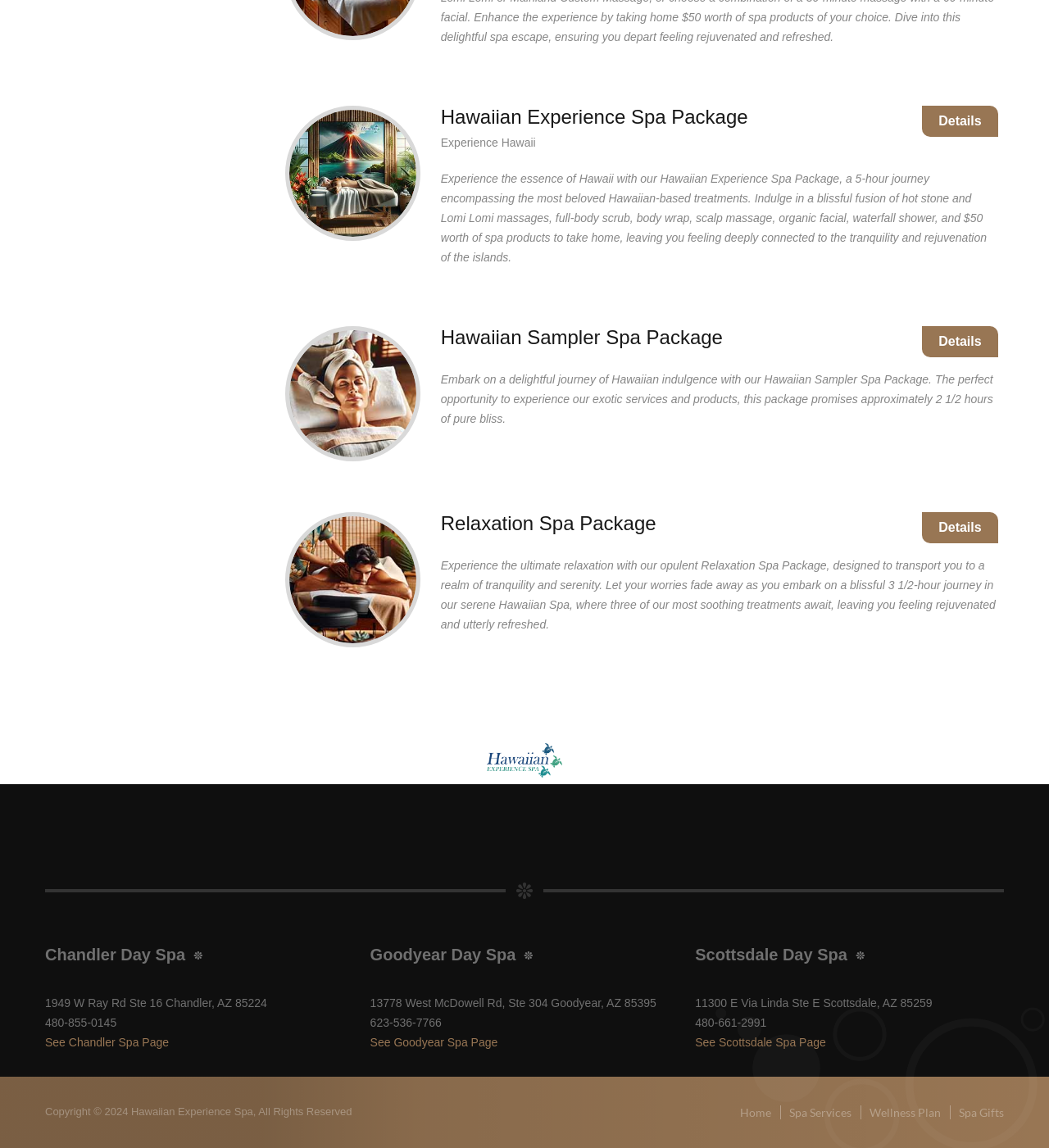What is the phone number of the Chandler Day Spa? Analyze the screenshot and reply with just one word or a short phrase.

480-855-0145